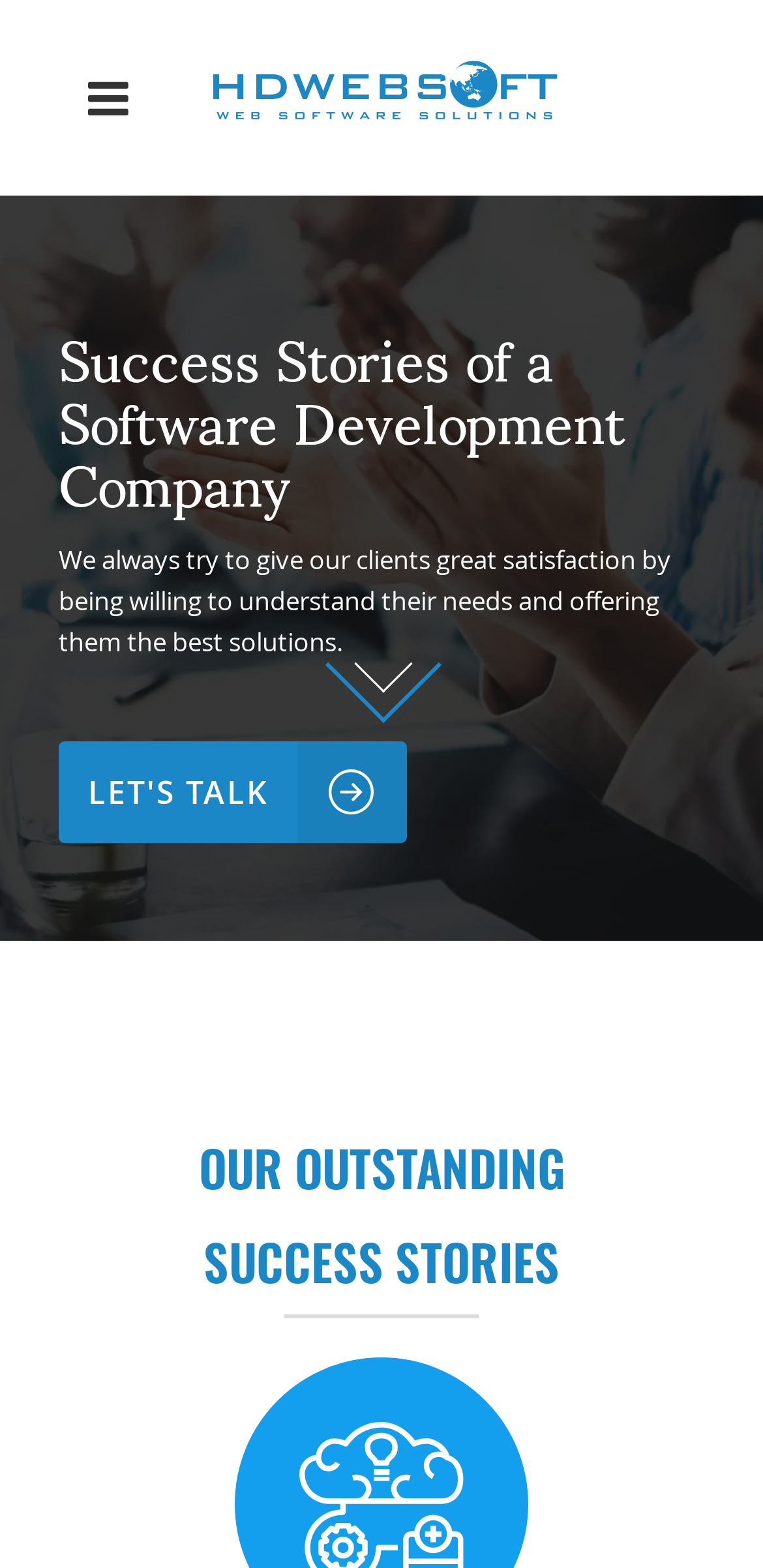Determine the bounding box coordinates of the UI element described below. Use the format (top-left x, top-left y, bottom-right x, bottom-right y) with floating point numbers between 0 and 1: LET'S TALK

[0.077, 0.473, 0.533, 0.537]